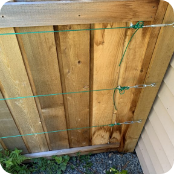What is suggested by the setup in the image?
From the screenshot, supply a one-word or short-phrase answer.

A DIY gardening project